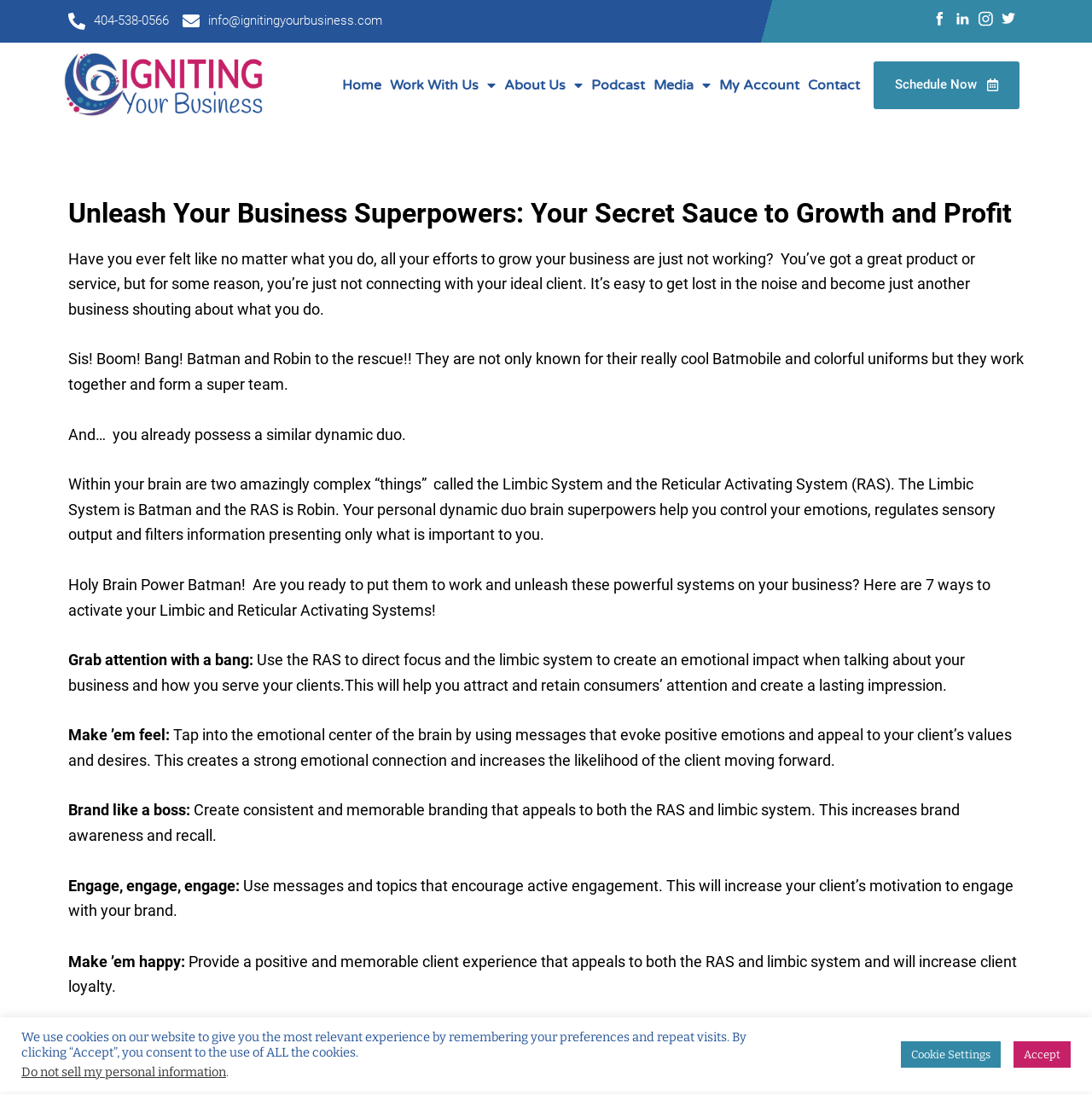Using the provided element description "Classes", determine the bounding box coordinates of the UI element.

None